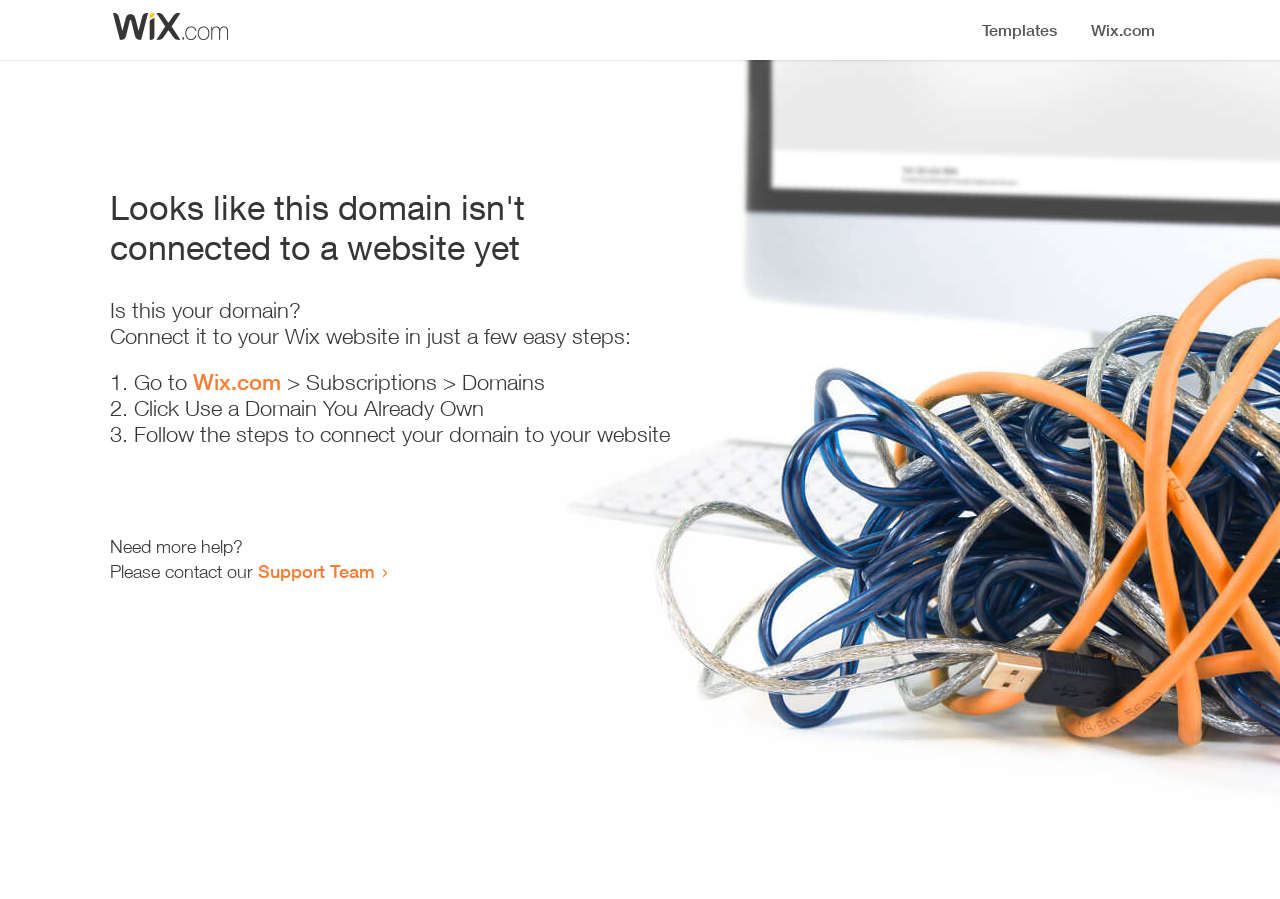What is required to connect the domain? Observe the screenshot and provide a one-word or short phrase answer.

A website